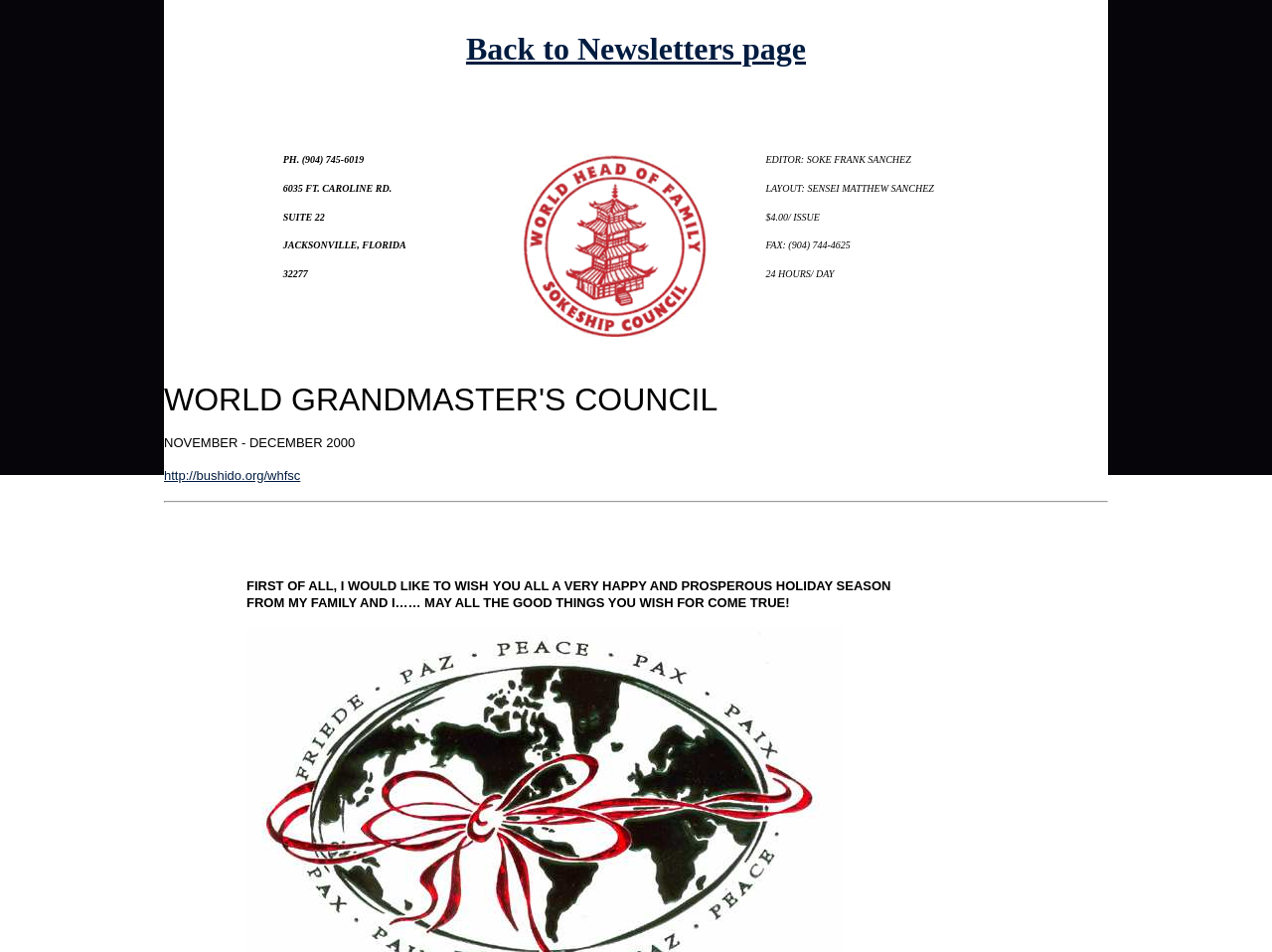Generate the main heading text from the webpage.

Back to Newsletters page